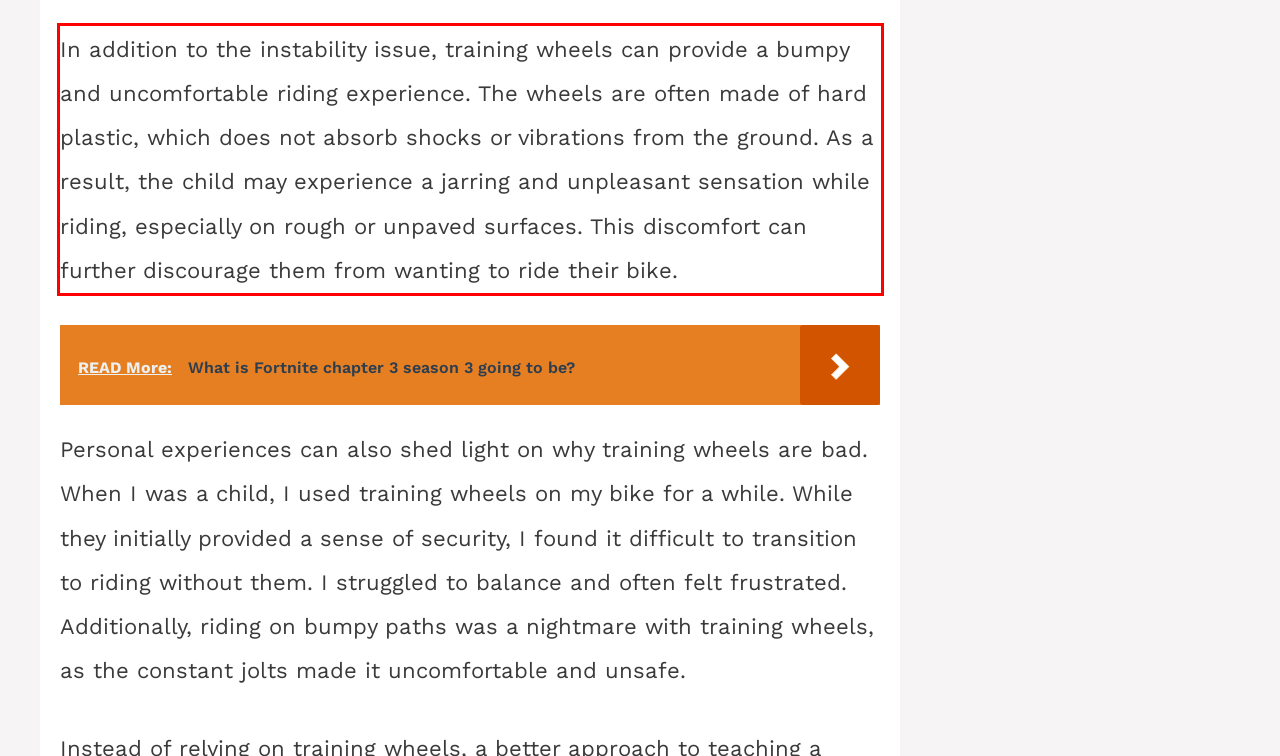Analyze the screenshot of the webpage and extract the text from the UI element that is inside the red bounding box.

In addition to the instability issue, training wheels can provide a bumpy and uncomfortable riding experience. The wheels are often made of hard plastic, which does not absorb shocks or vibrations from the ground. As a result, the child may experience a jarring and unpleasant sensation while riding, especially on rough or unpaved surfaces. This discomfort can further discourage them from wanting to ride their bike.